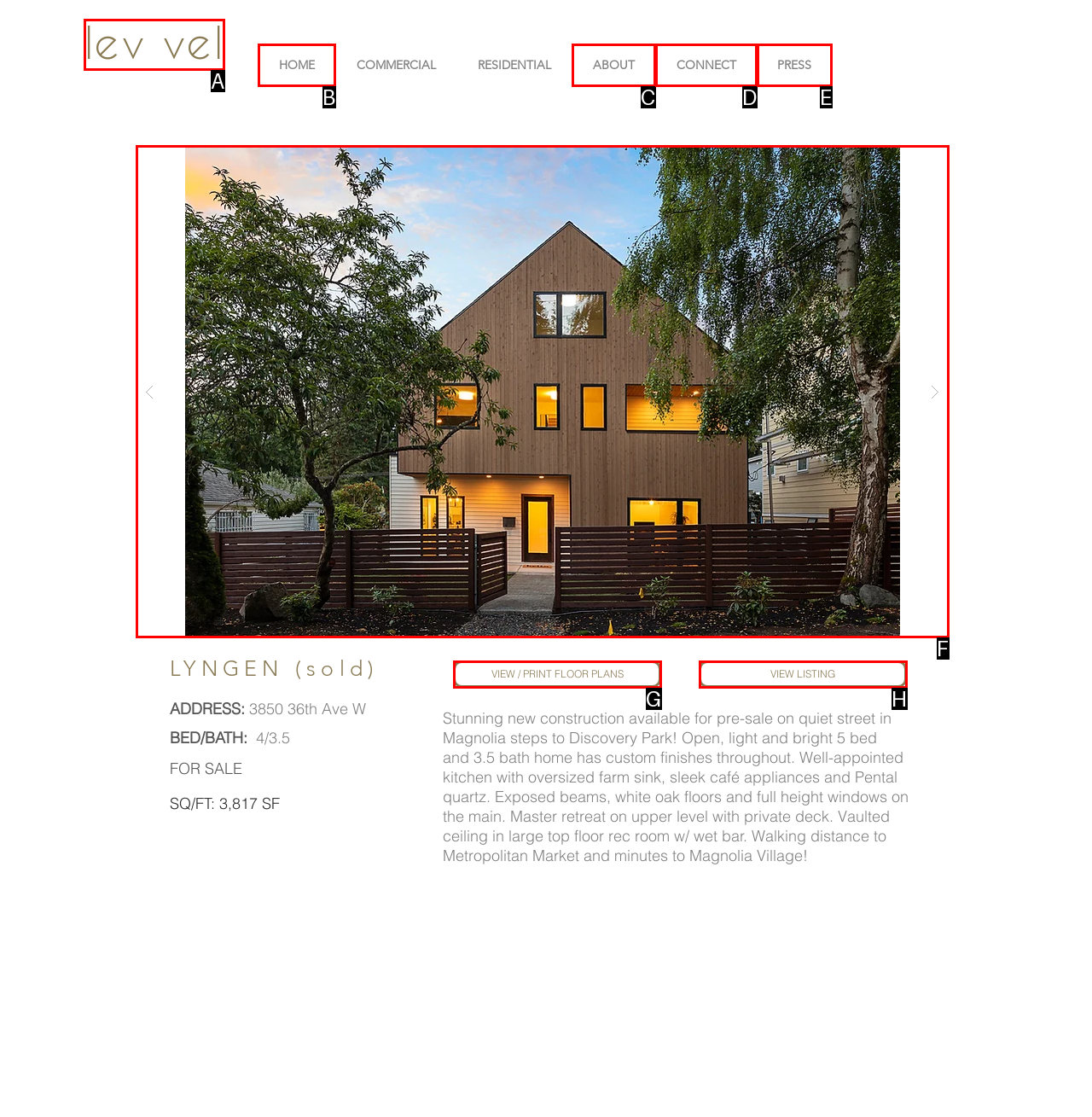Determine which option matches the description: PRESS. Answer using the letter of the option.

E